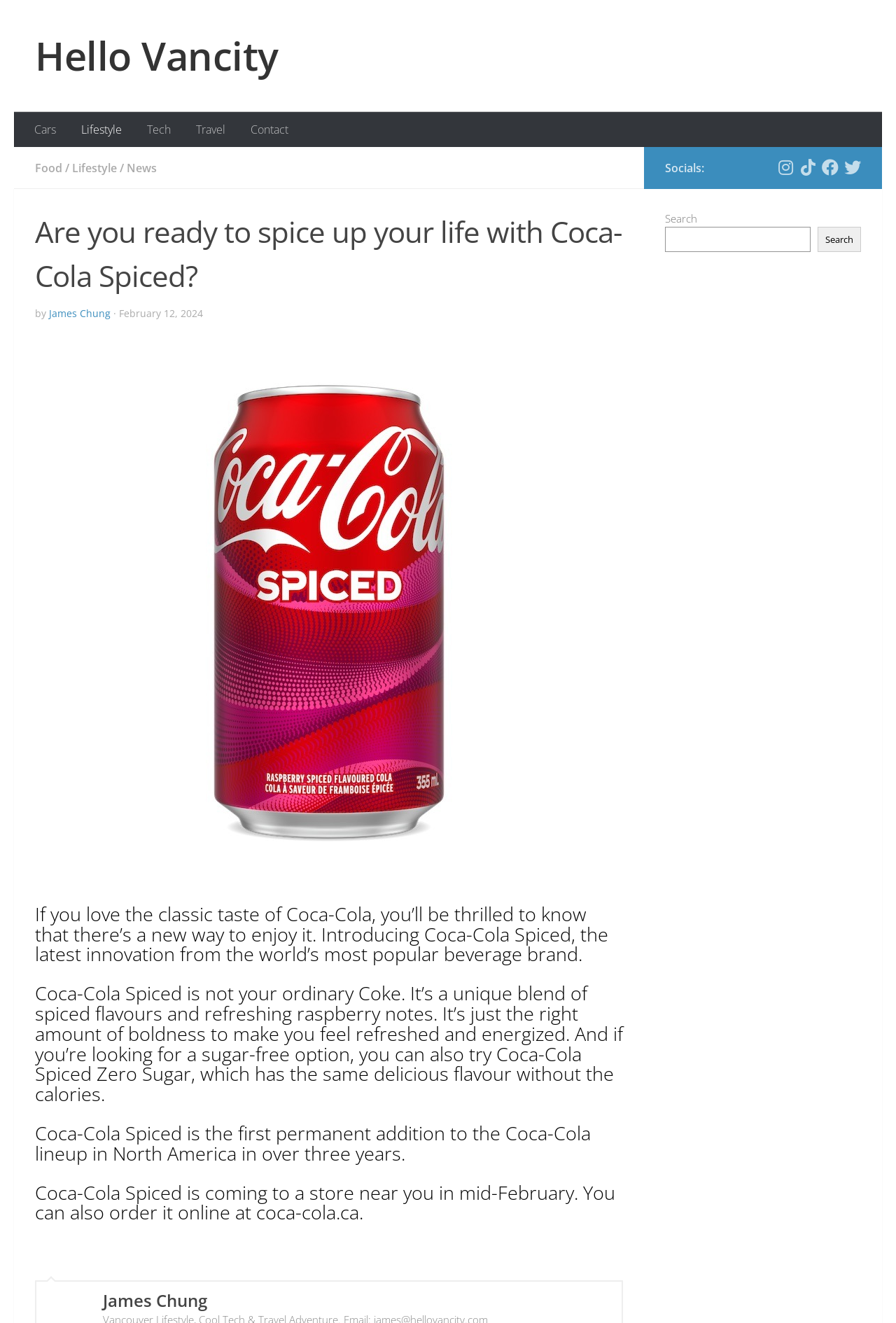Construct a comprehensive description capturing every detail on the webpage.

The webpage appears to be a blog post or article about Coca-Cola Spiced, a new product from the Coca-Cola company. At the top of the page, there are several links, including "Skip to content", "Hello Vancity", and various category links such as "Cars", "Lifestyle", "Tech", and "Travel". Below these links, there is a main article section with a heading that reads "Are you ready to spice up your life with Coca-Cola Spiced?".

The article is written by James Chung, as indicated by the text "by James Chung" below the heading. The article's content is divided into several paragraphs, which describe the new Coca-Cola Spiced product, its unique flavor, and its availability. There is also a figure or image embedded in the article, although its content is not specified.

To the right of the article, there is a section with social media links, including "Follow us on Instagram", "Follow us on Tiktok", "Follow us on Facebook", and "Follow us on Twitter". Below this section, there is a search bar with a search button.

At the very bottom of the page, there is a footer section with the author's name, James Chung, and a copyright or attribution notice. Overall, the webpage has a clean and organized layout, with clear headings and concise text.